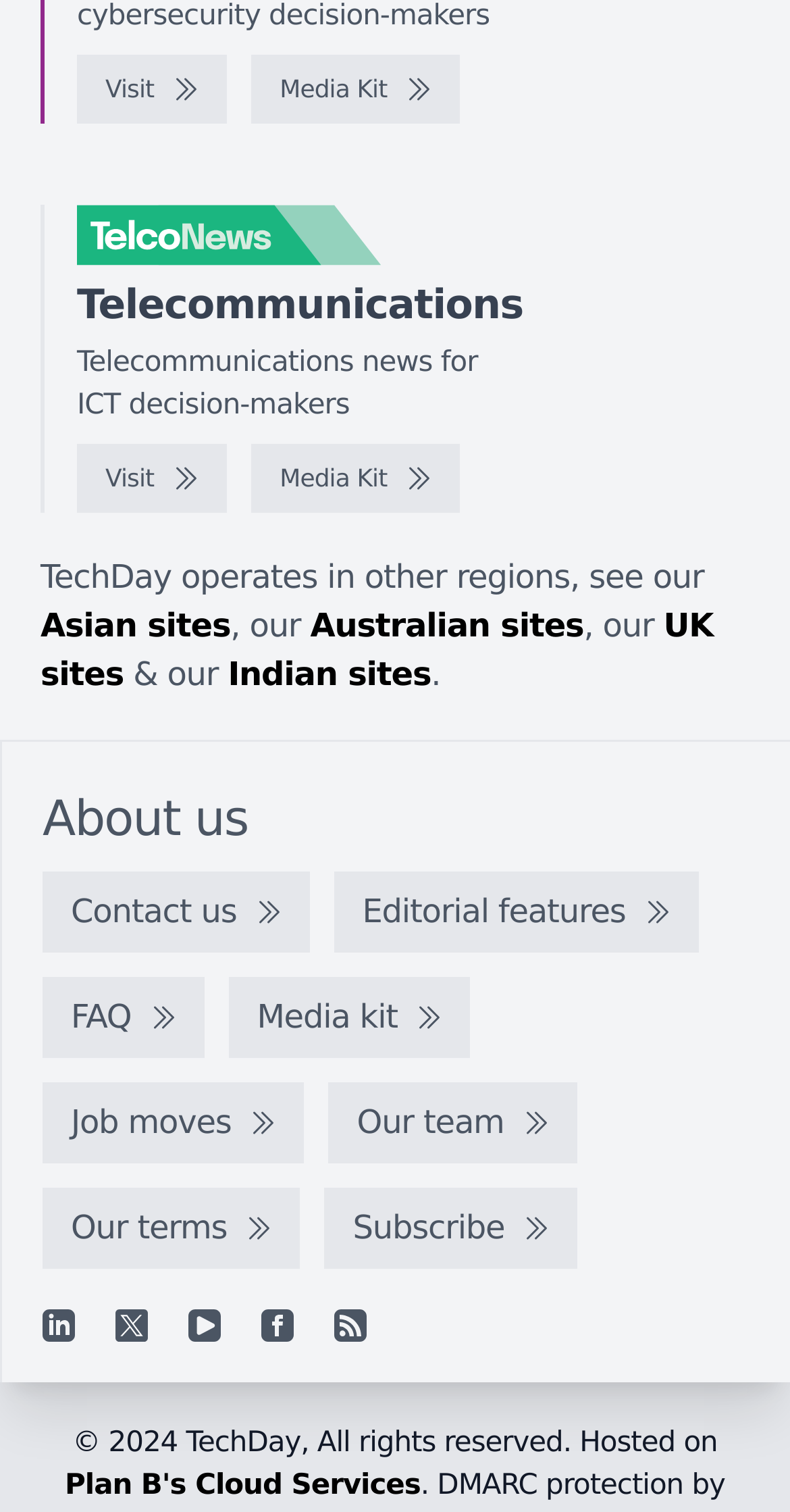Given the element description "Visit" in the screenshot, predict the bounding box coordinates of that UI element.

[0.097, 0.293, 0.287, 0.339]